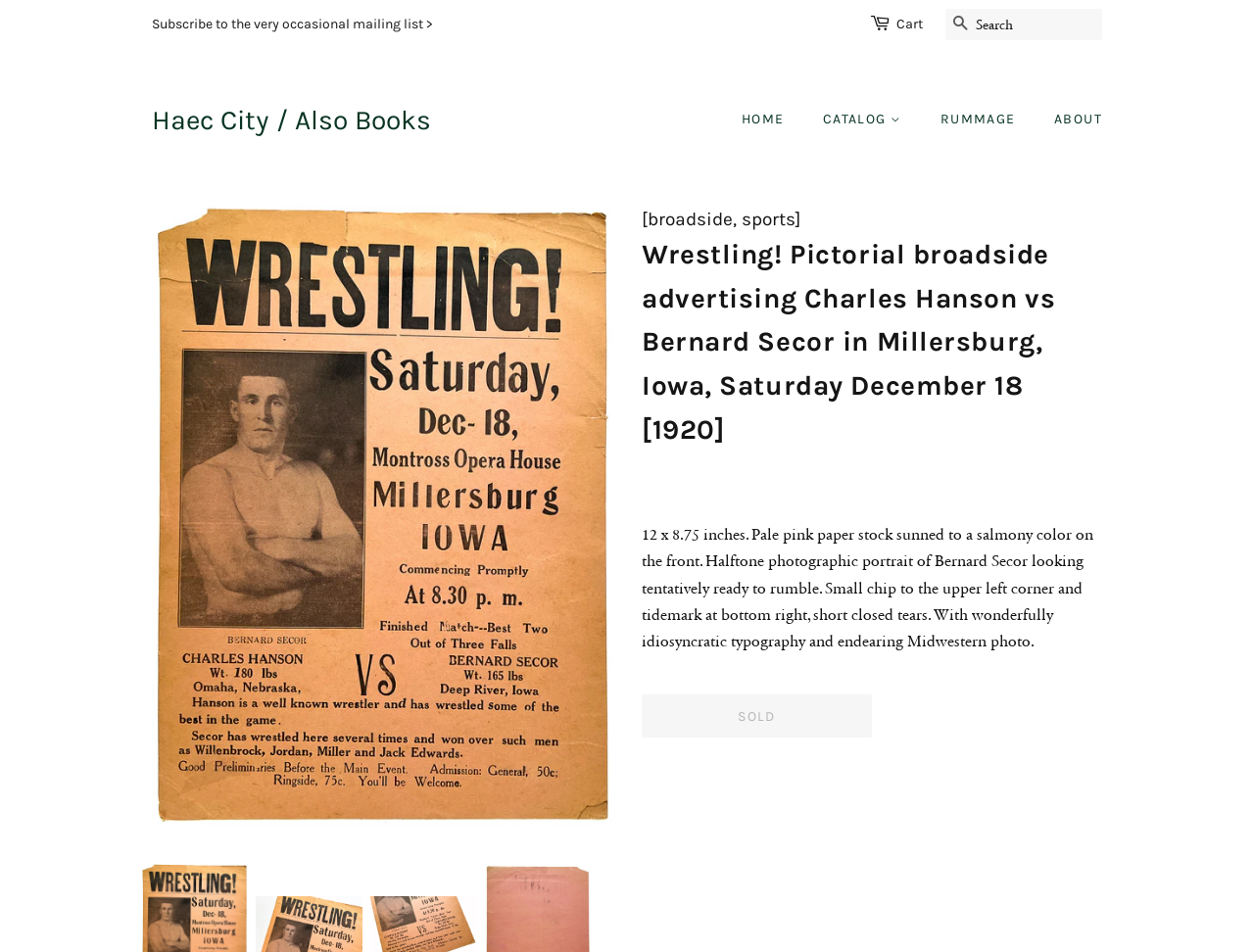Please identify the bounding box coordinates of the region to click in order to complete the given instruction: "Subscribe to the mailing list". The coordinates should be four float numbers between 0 and 1, i.e., [left, top, right, bottom].

[0.121, 0.017, 0.345, 0.034]